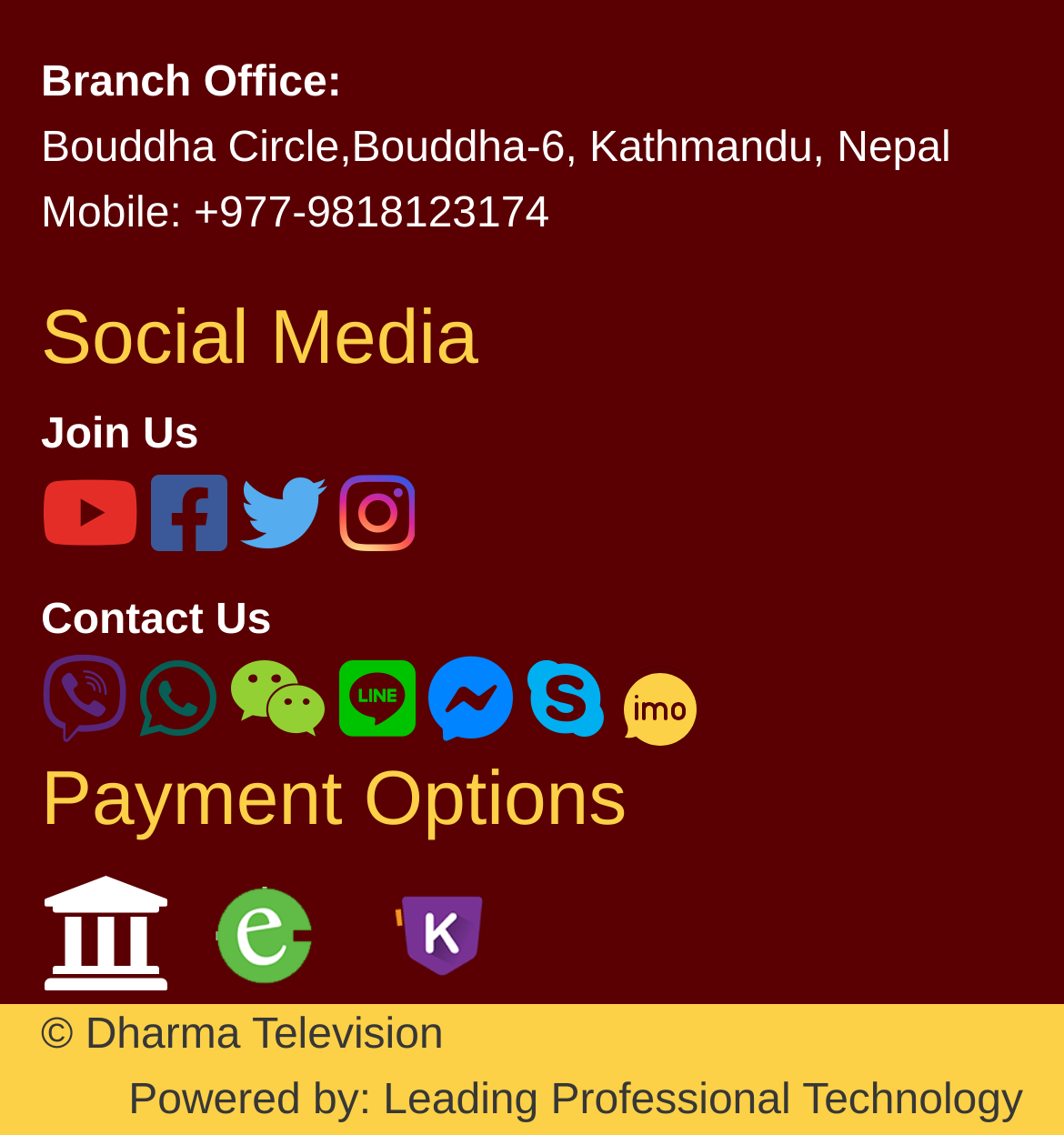Please locate the bounding box coordinates of the element that should be clicked to achieve the given instruction: "Click on Instagram link".

[0.225, 0.451, 0.307, 0.492]